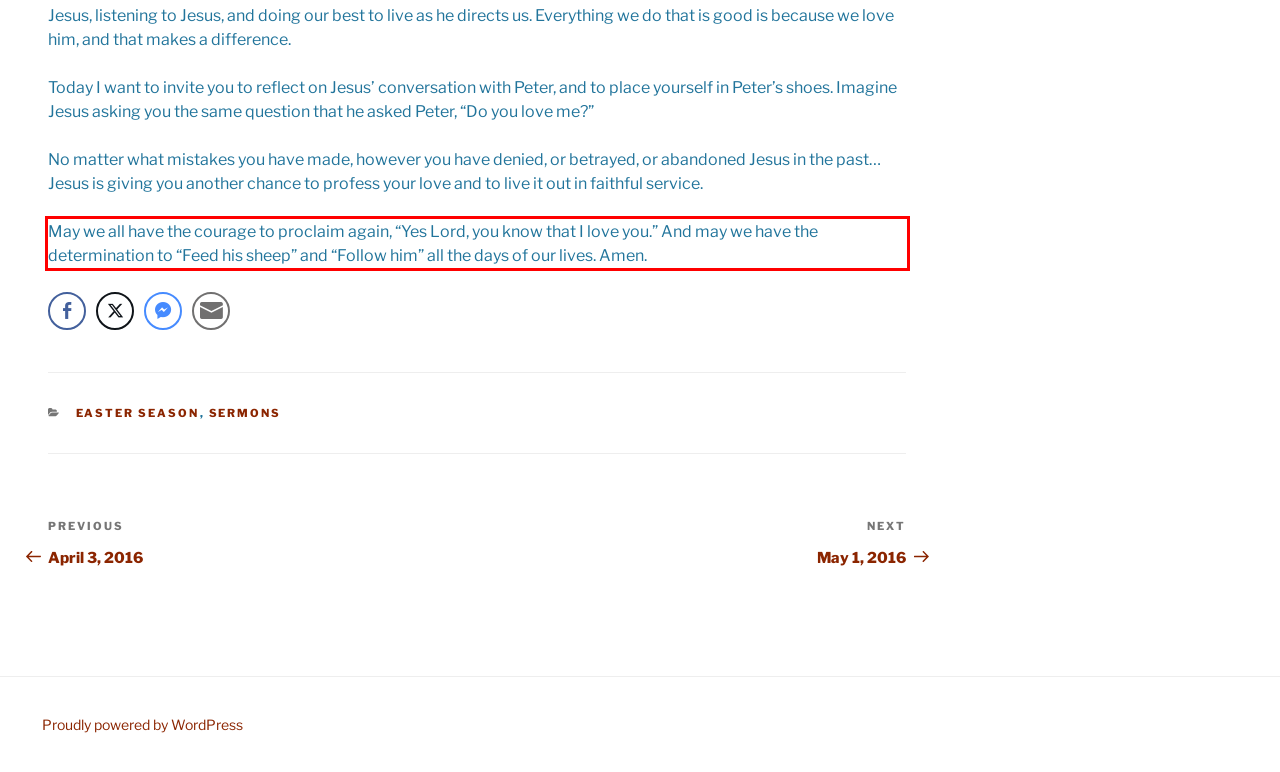Given a screenshot of a webpage, locate the red bounding box and extract the text it encloses.

May we all have the courage to proclaim again, “Yes Lord, you know that I love you.” And may we have the determination to “Feed his sheep” and “Follow him” all the days of our lives. Amen.